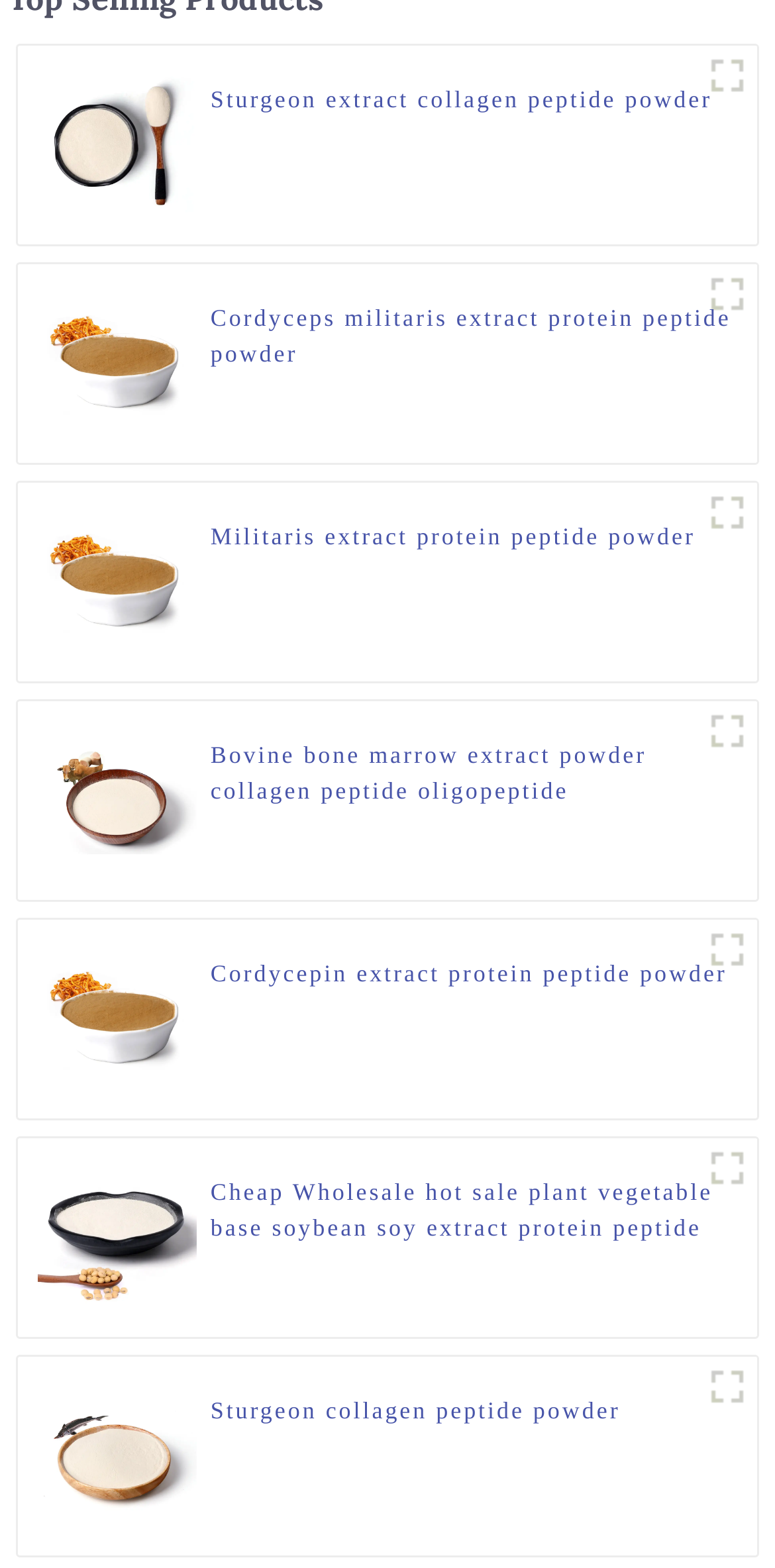Determine the bounding box coordinates for the clickable element required to fulfill the instruction: "View Militaris extract protein peptide powder". Provide the coordinates as four float numbers between 0 and 1, i.e., [left, top, right, bottom].

[0.272, 0.33, 0.897, 0.376]